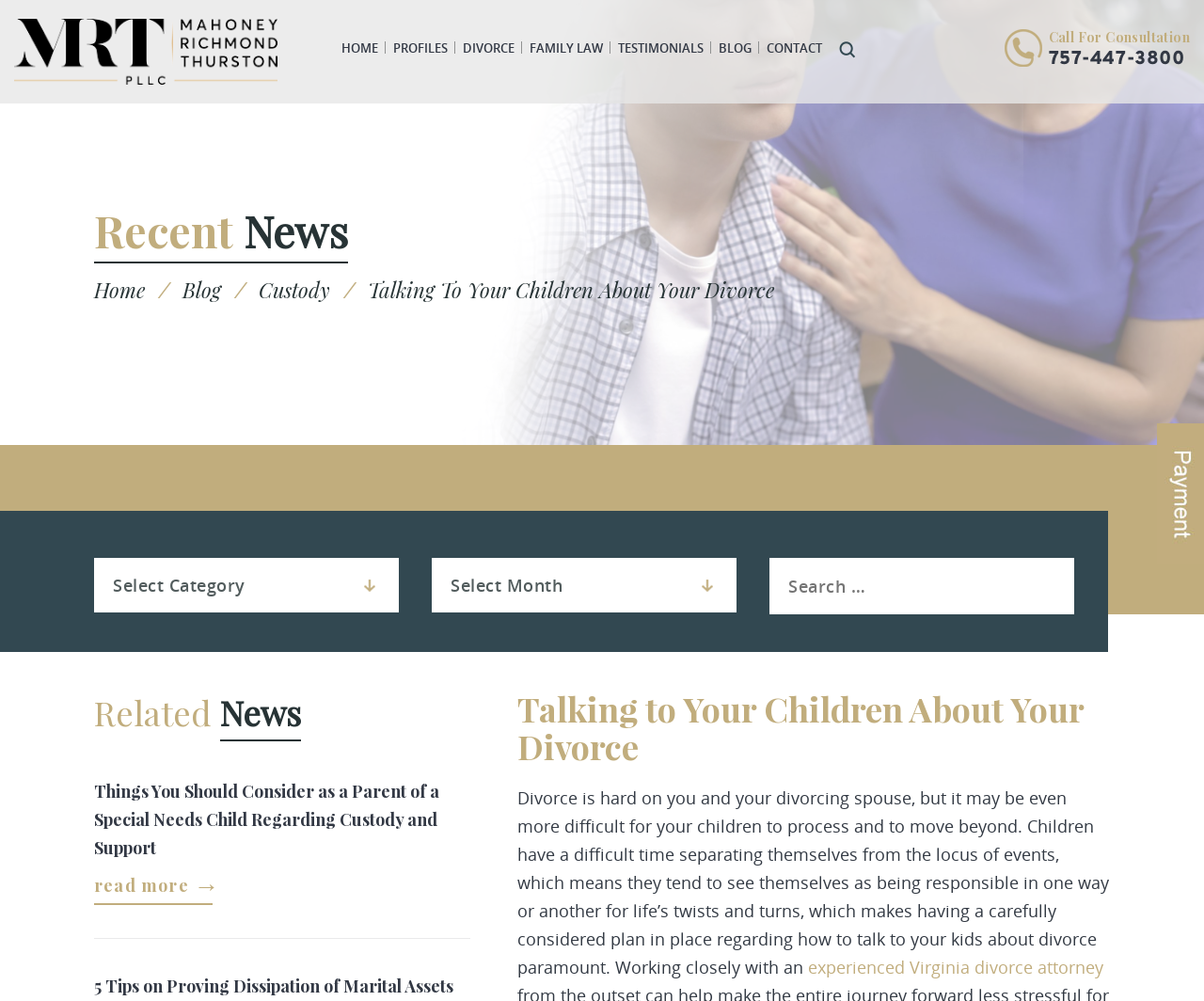Pinpoint the bounding box coordinates for the area that should be clicked to perform the following instruction: "Call the phone number".

[0.871, 0.05, 0.984, 0.069]